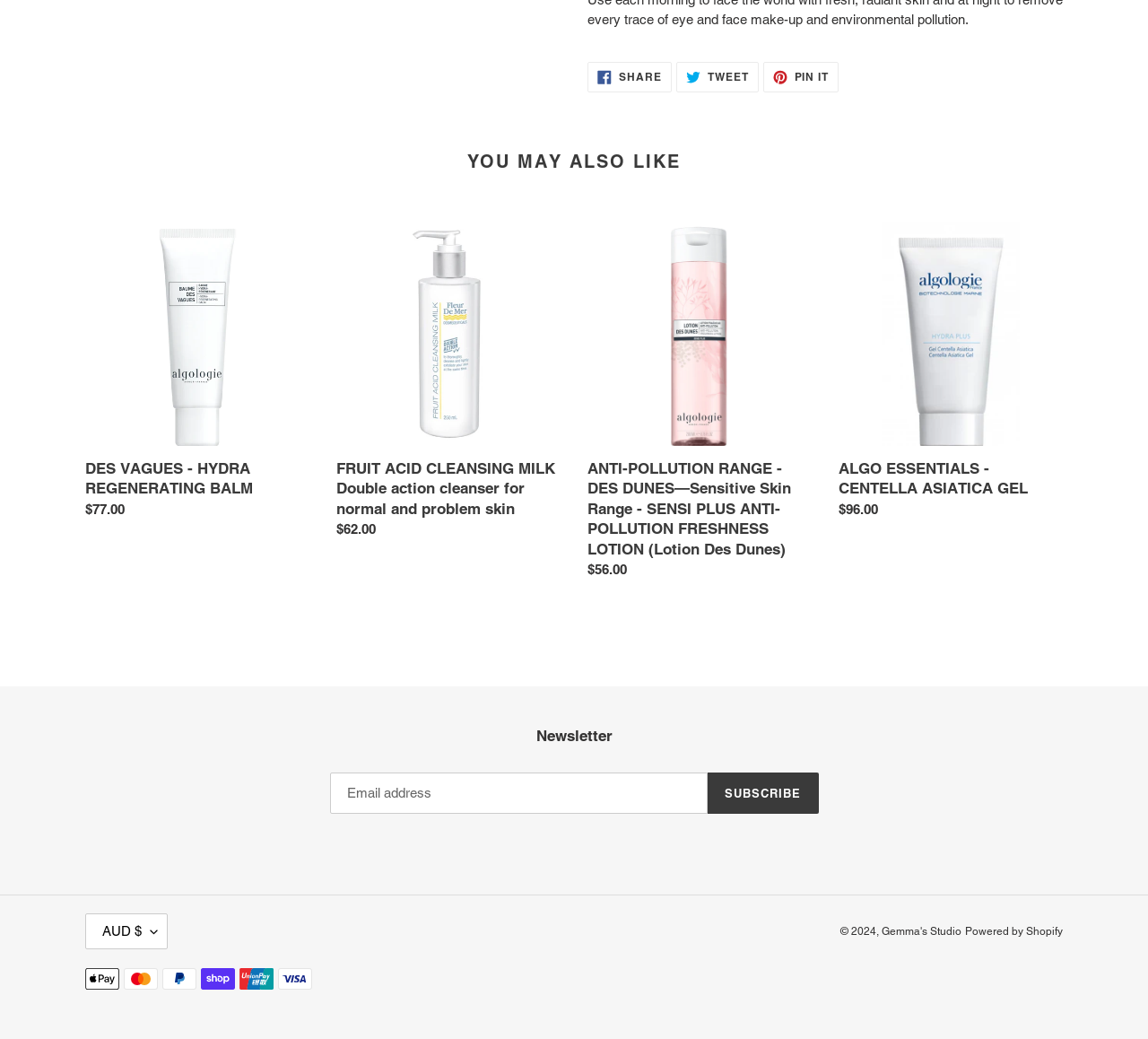Determine the bounding box coordinates for the clickable element required to fulfill the instruction: "Share on Facebook". Provide the coordinates as four float numbers between 0 and 1, i.e., [left, top, right, bottom].

[0.512, 0.059, 0.585, 0.089]